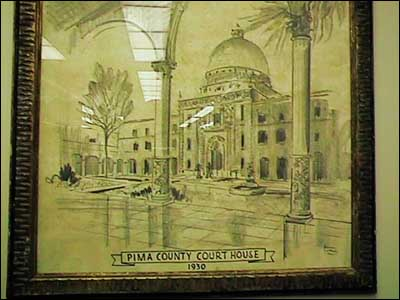Explain what is happening in the image with elaborate details.

The image presents a detailed architectural illustration of the Pima County Courthouse, created in 1930. This artwork features a grand view of the courthouse's facade, showcasing its distinctive dome and elegant columns. The scene is set in a beautifully landscaped courtyard, adorned with palm trees and decorative details that exude a sense of historical significance. Soft light filters through, casting gentle reflections on the tiled surfaces, further enhancing the serene atmosphere of this location. A small plaque at the bottom of the illustration identifies the subject as the "PIMA COUNTY COURT HOUSE," affirming the building's importance within the community. The artwork encapsulates the charm and grandeur of early 20th-century architecture.